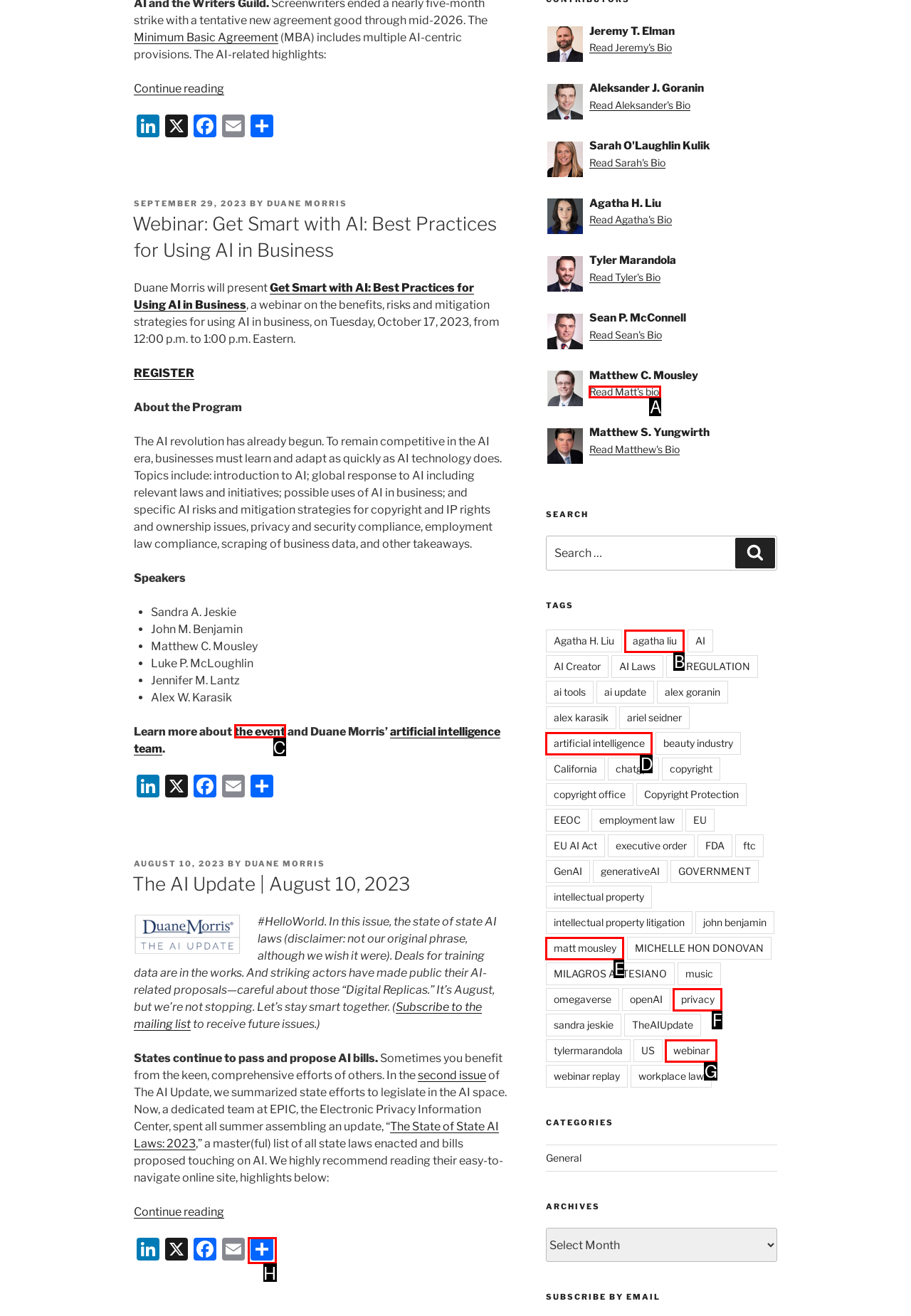Match the HTML element to the description: agatha liu. Respond with the letter of the correct option directly.

B